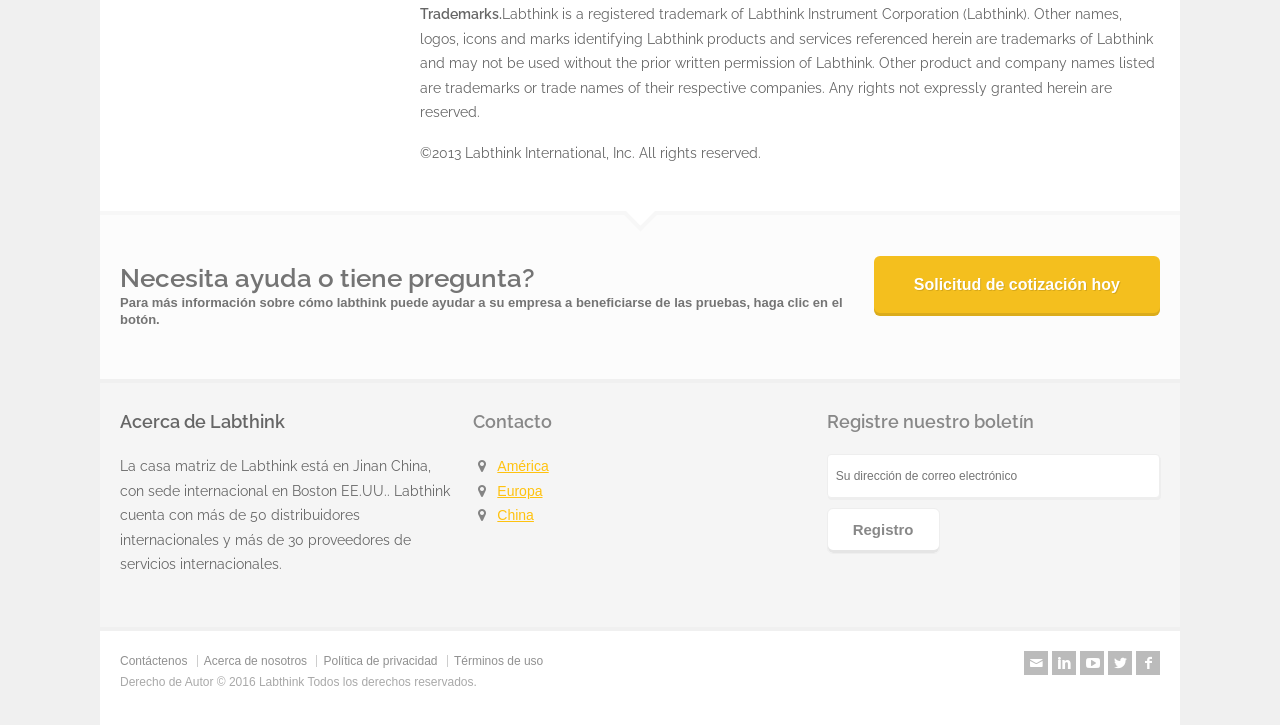Identify the bounding box coordinates for the UI element described as follows: Solicitud de cotización hoy. Use the format (top-left x, top-left y, bottom-right x, bottom-right y) and ensure all values are floating point numbers between 0 and 1.

[0.683, 0.353, 0.906, 0.436]